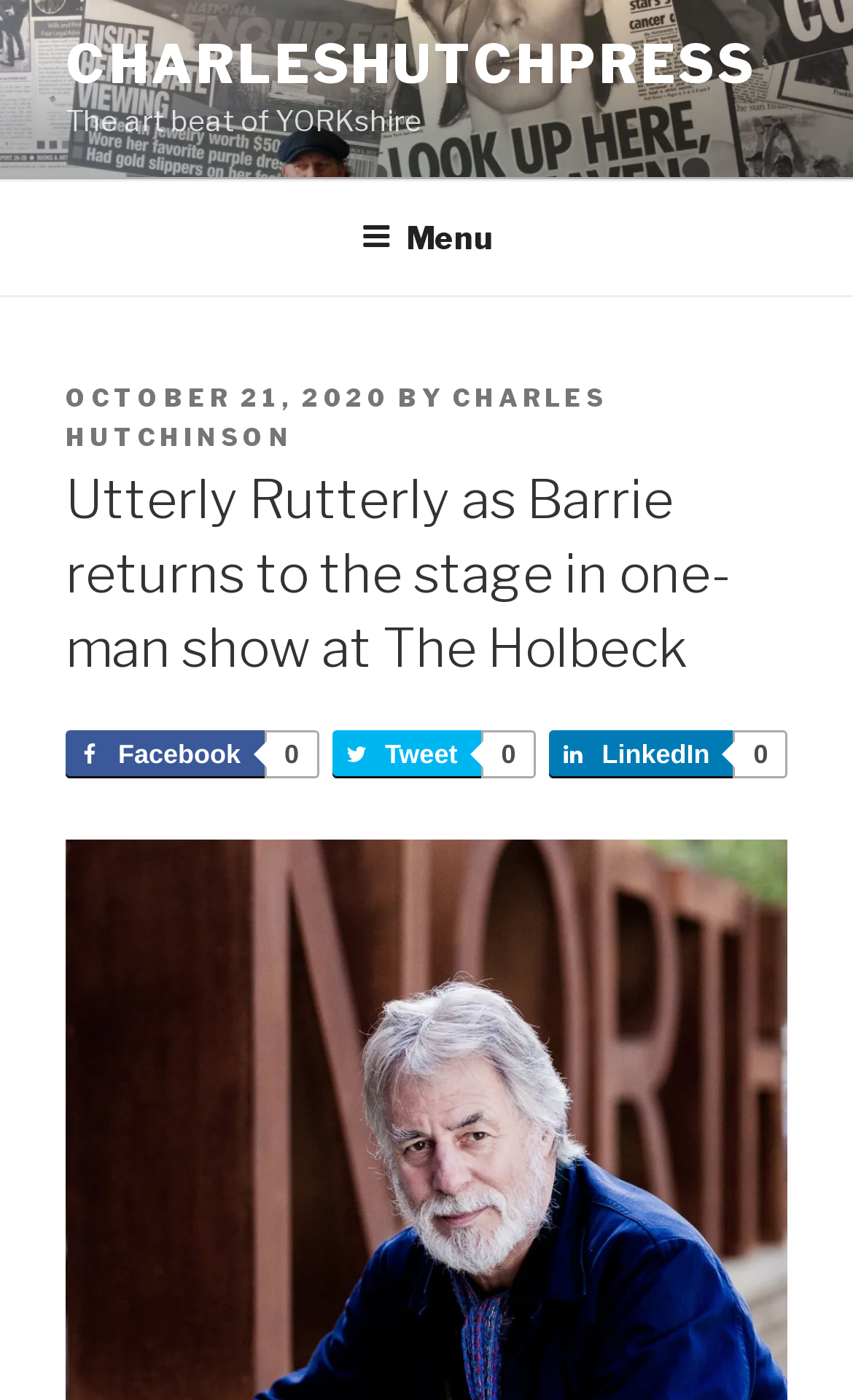What is the type of content on this webpage?
Answer the question with just one word or phrase using the image.

Article